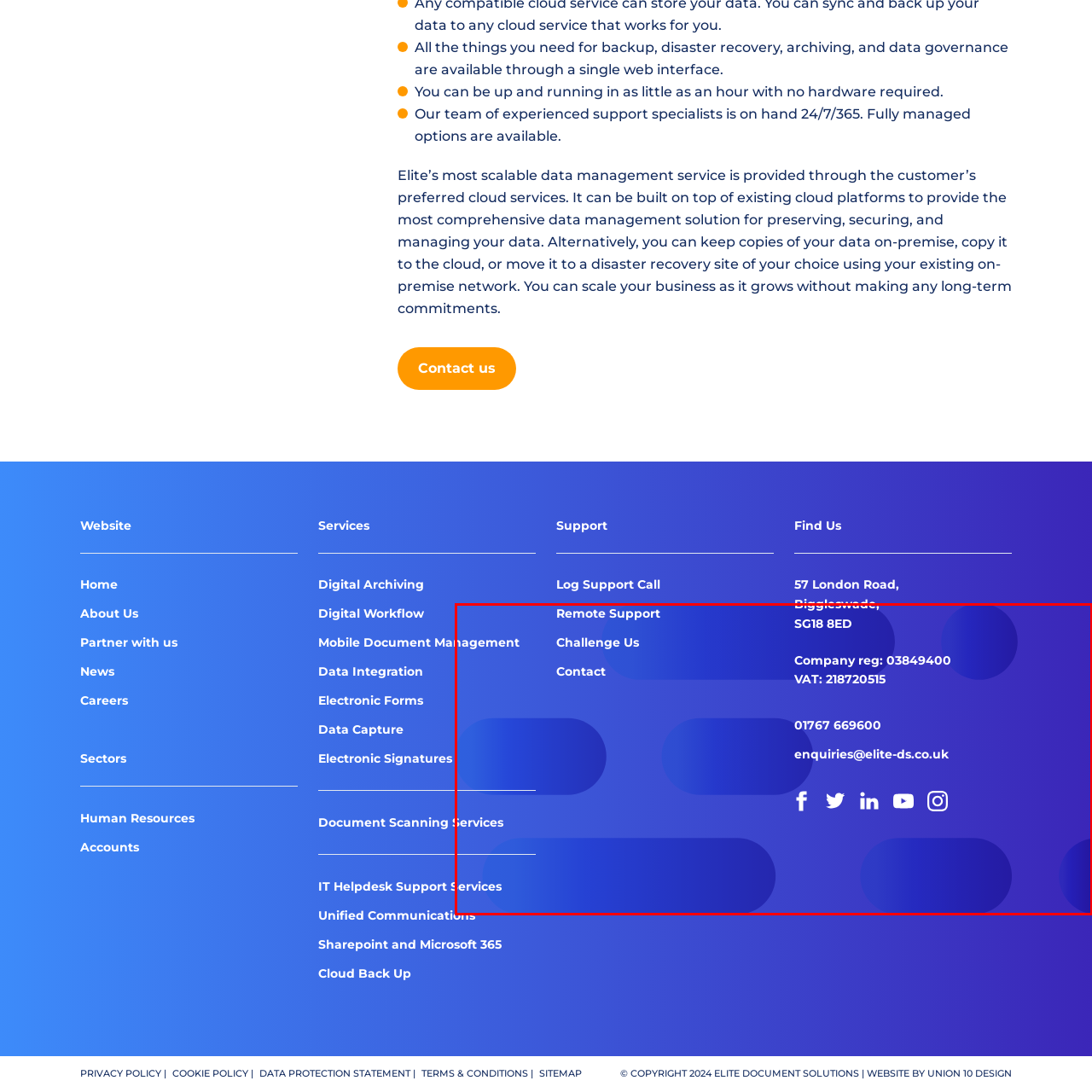How many social media platforms are linked?
Study the image highlighted with a red bounding box and respond to the question with a detailed answer.

The footer section displays social media icons, and upon counting, I found that there are 5 platforms linked, namely Facebook, Twitter, LinkedIn, YouTube, and Instagram.